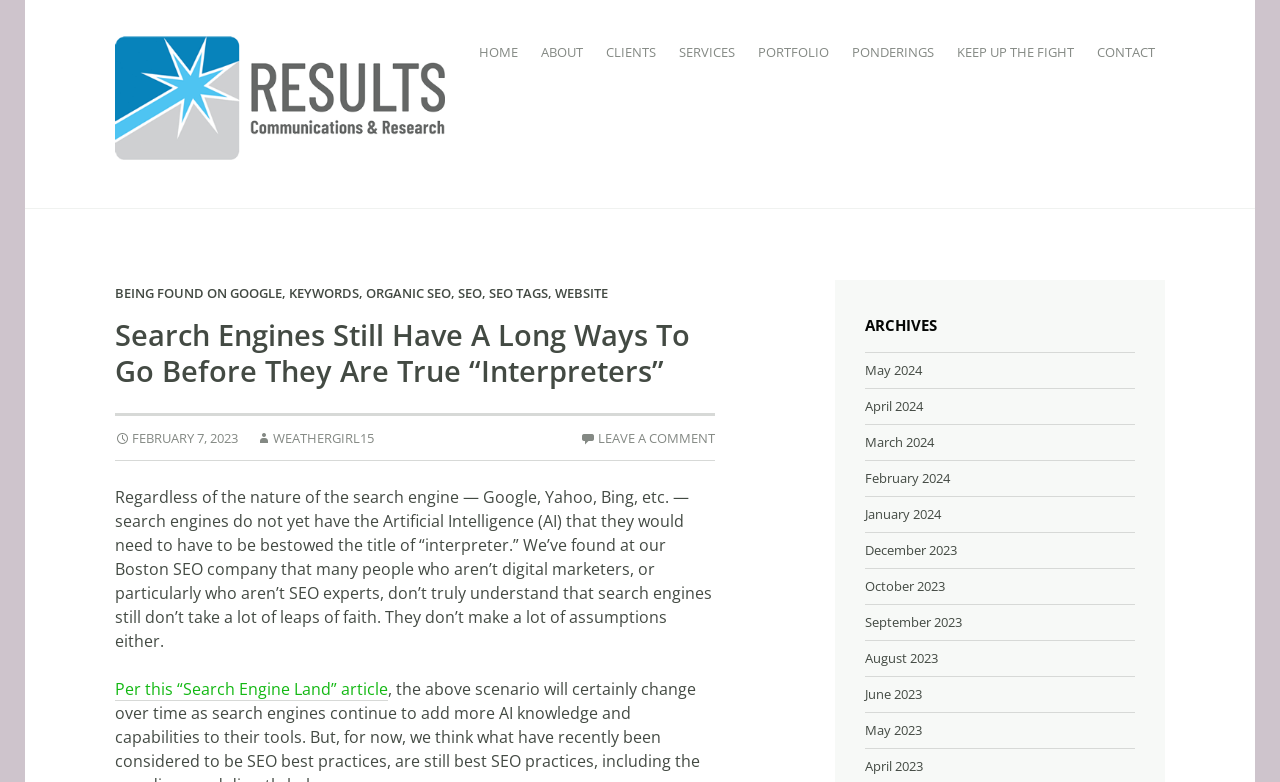Examine the image carefully and respond to the question with a detailed answer: 
What is the name of the SEO company mentioned?

I found the answer by looking at the text content of the webpage, specifically the sentence 'We’ve found at our Boston SEO company that many people who aren’t digital marketers, or particularly who aren’t SEO experts, don’t truly understand that search engines still don’t take a lot of leaps of faith.'